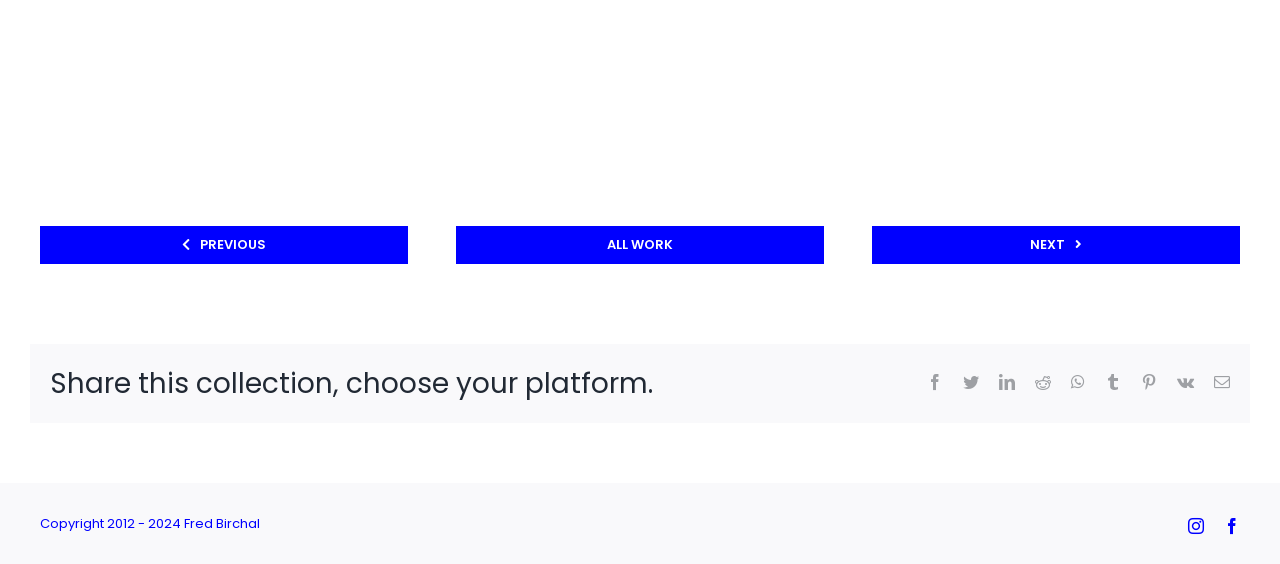Please locate the clickable area by providing the bounding box coordinates to follow this instruction: "Share on Instagram".

[0.928, 0.919, 0.941, 0.948]